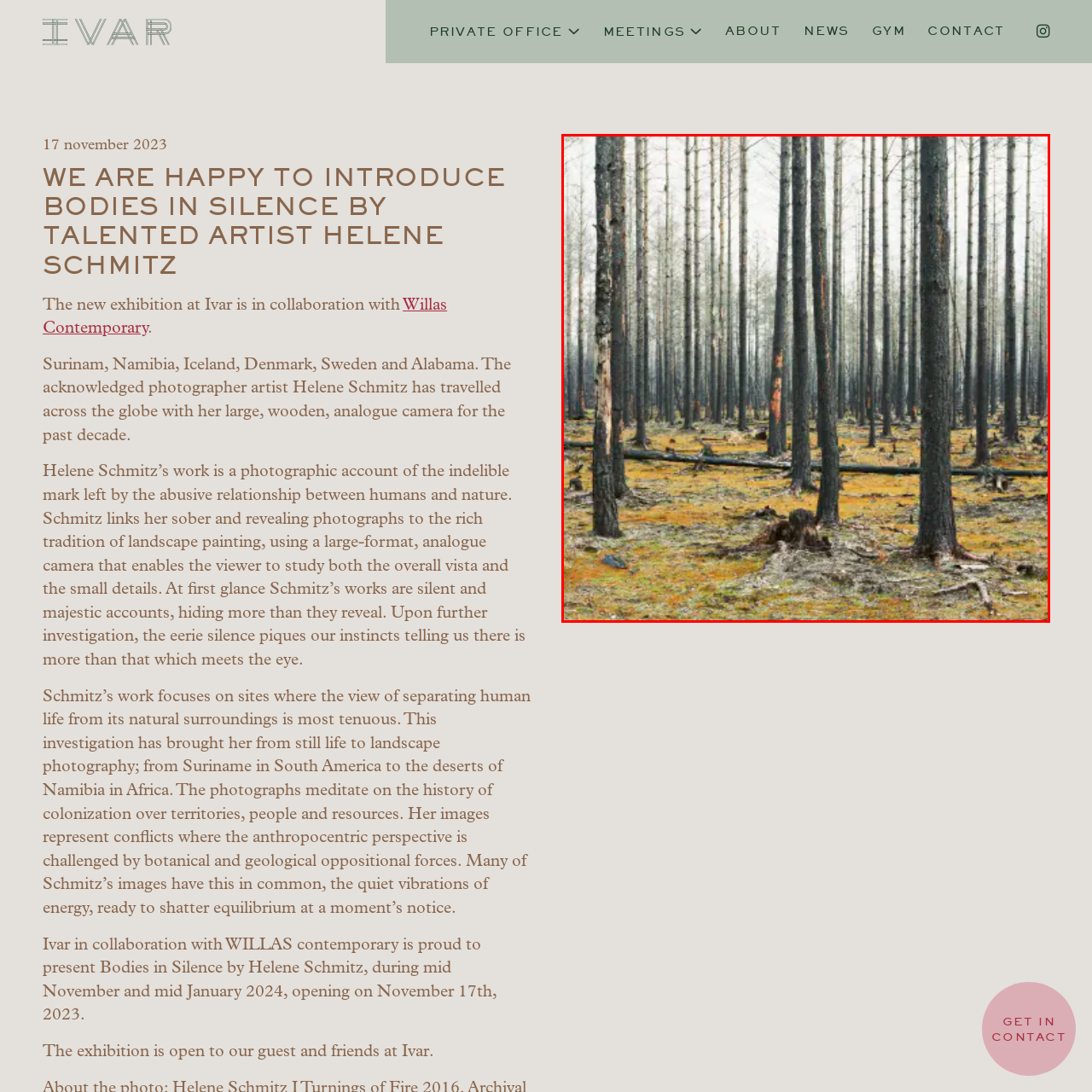Direct your gaze to the image circumscribed by the red boundary and deliver a thorough answer to the following question, drawing from the image's details: 
When does the exhibition featuring this image open?

The caption states that the exhibition featuring the image 'Turnings of Fire' opens on November 17, 2023, at Ivar, showcasing Helene Schmitz's evocative photographic work.